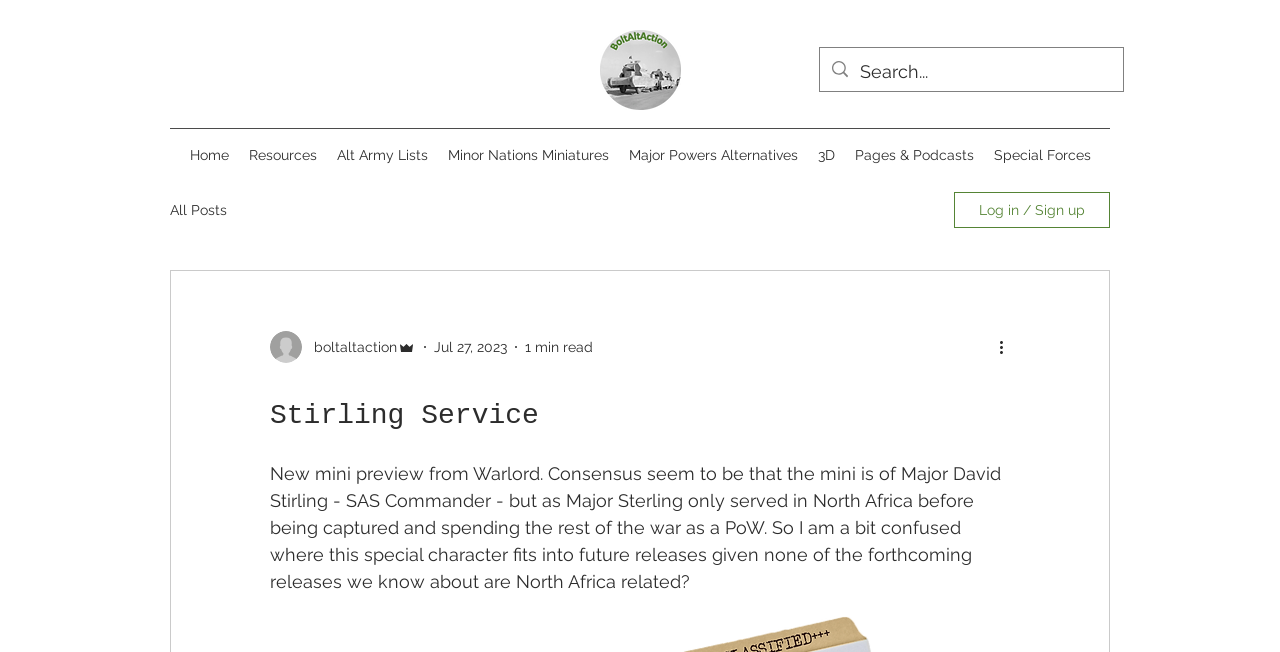Locate the bounding box coordinates of the element's region that should be clicked to carry out the following instruction: "View the TRANSACTION BY THE NUMBERS section". The coordinates need to be four float numbers between 0 and 1, i.e., [left, top, right, bottom].

None